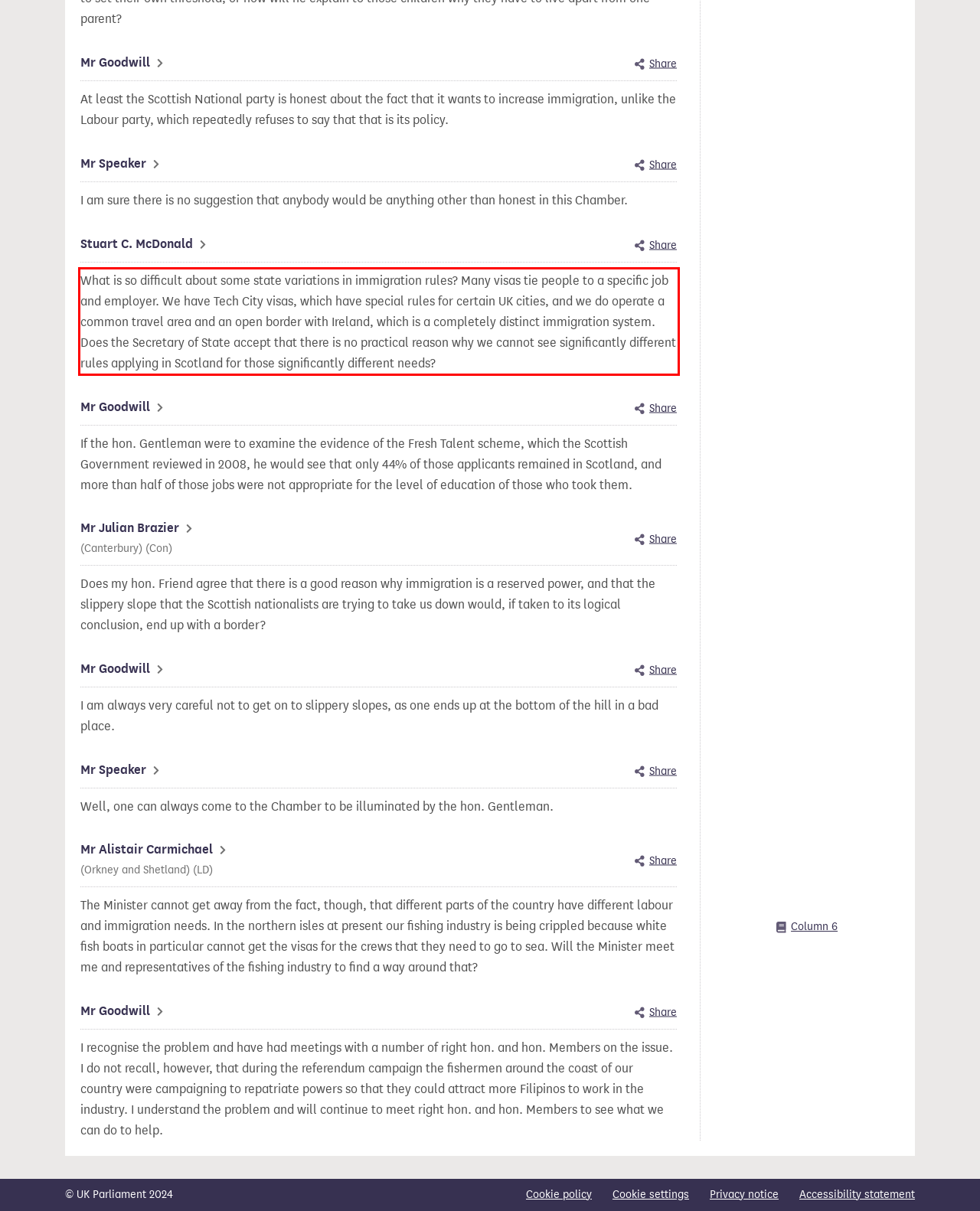Identify the red bounding box in the webpage screenshot and perform OCR to generate the text content enclosed.

What is so difficult about some state variations in immigration rules? Many visas tie people to a specific job and employer. We have Tech City visas, which have special rules for certain UK cities, and we do operate a common travel area and an open border with Ireland, which is a completely distinct immigration system. Does the Secretary of State accept that there is no practical reason why we cannot see significantly different rules applying in Scotland for those significantly different needs?